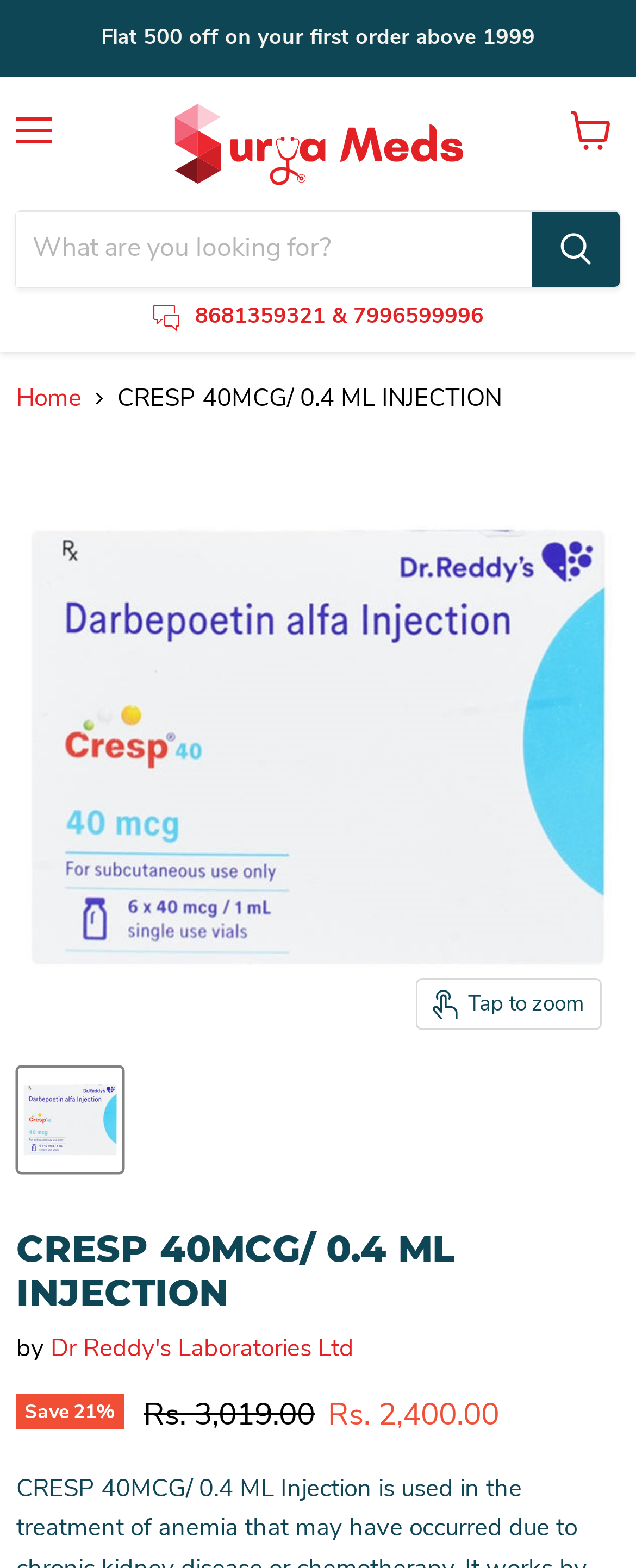Using the description "View cart", locate and provide the bounding box of the UI element.

[0.872, 0.06, 0.987, 0.106]